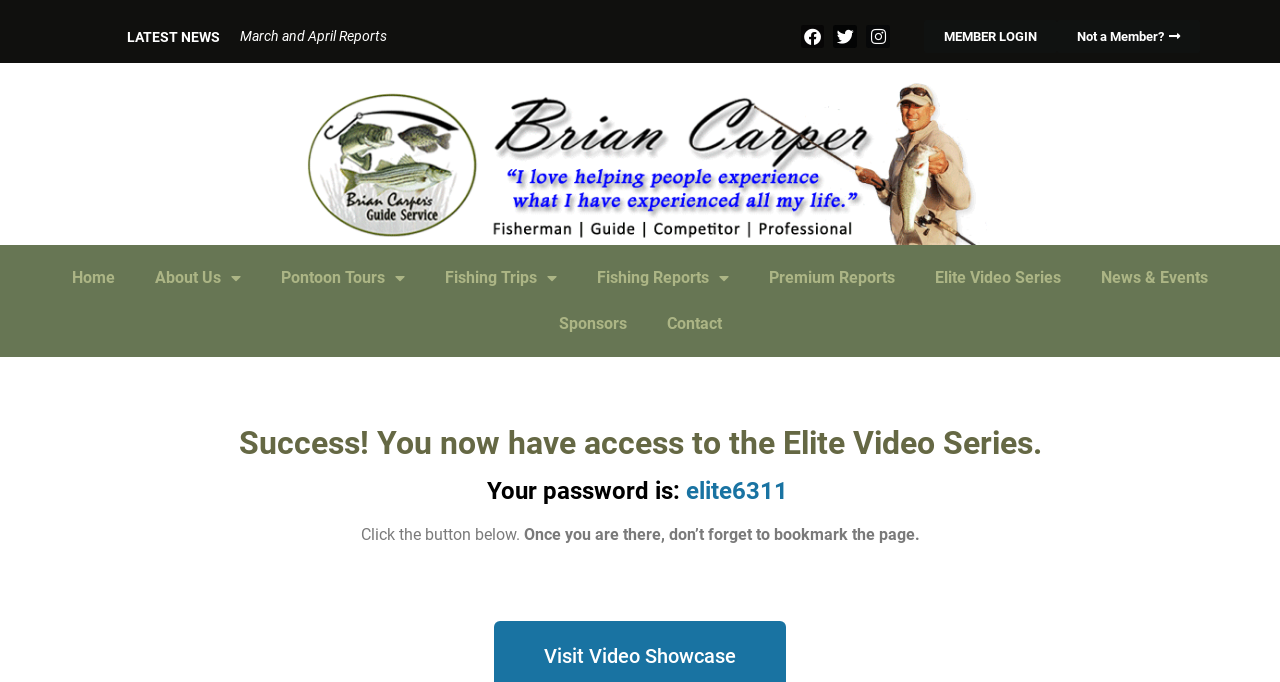Determine the bounding box coordinates of the clickable element necessary to fulfill the instruction: "Click the button below". Provide the coordinates as four float numbers within the 0 to 1 range, i.e., [left, top, right, bottom].

[0.282, 0.769, 0.409, 0.797]